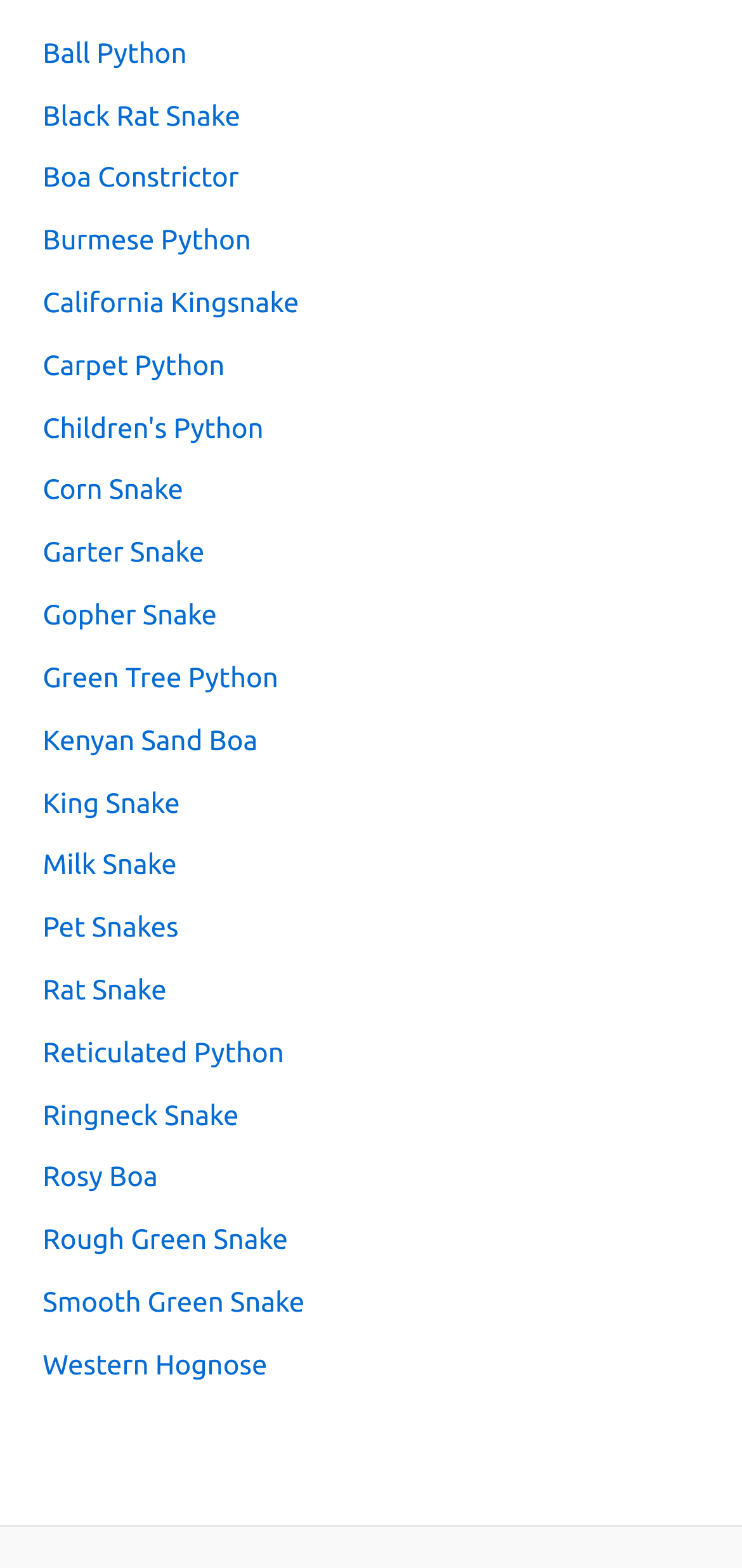Find the bounding box coordinates for the area that should be clicked to accomplish the instruction: "view information about Boa Constrictor".

[0.058, 0.102, 0.322, 0.123]